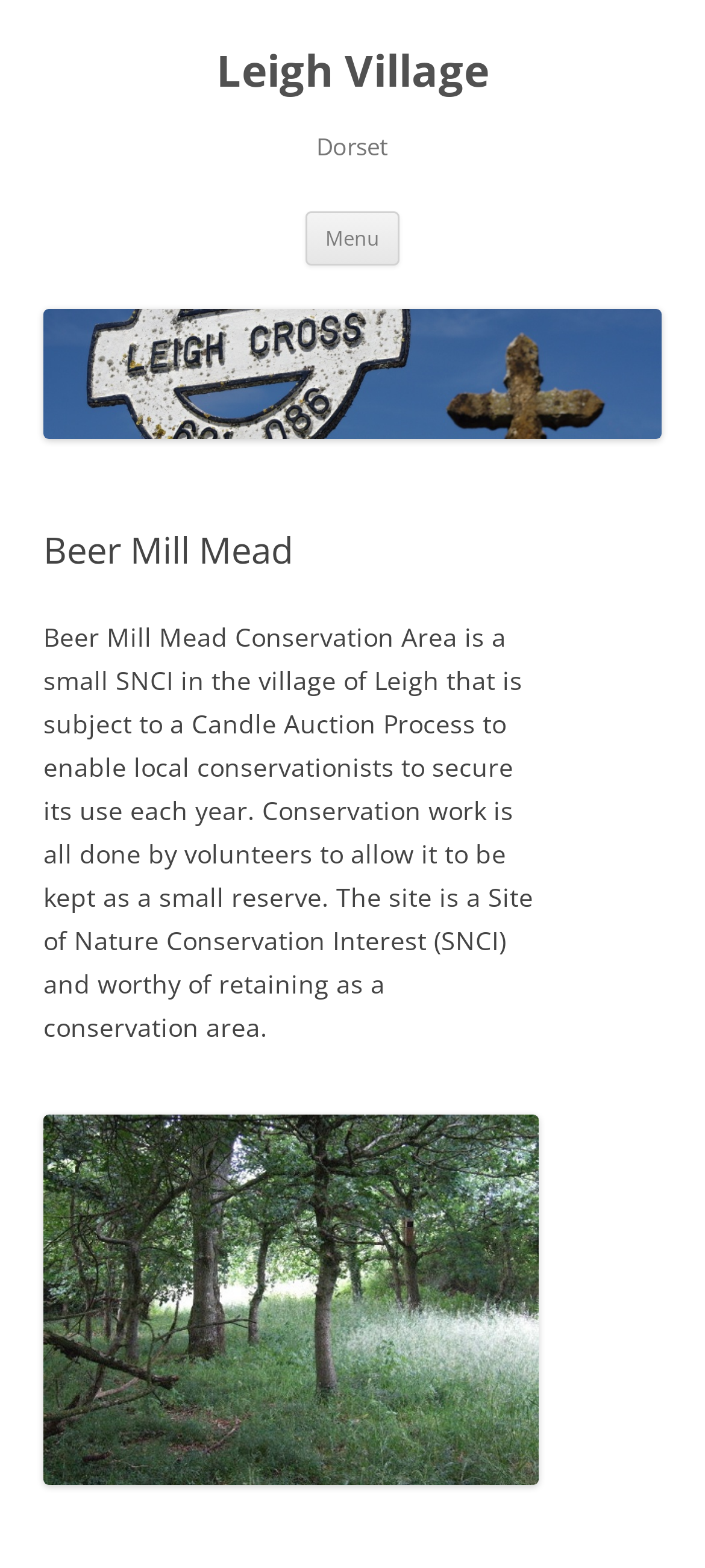Using the webpage screenshot and the element description Menu, determine the bounding box coordinates. Specify the coordinates in the format (top-left x, top-left y, bottom-right x, bottom-right y) with values ranging from 0 to 1.

[0.433, 0.135, 0.567, 0.169]